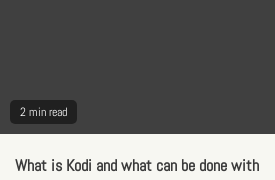What is the dominant color of the image background?
Based on the screenshot, give a detailed explanation to answer the question.

The overall design of the image features a muted tone, with a dark background that creates a striking contrast against the light-colored text, enhancing readability.